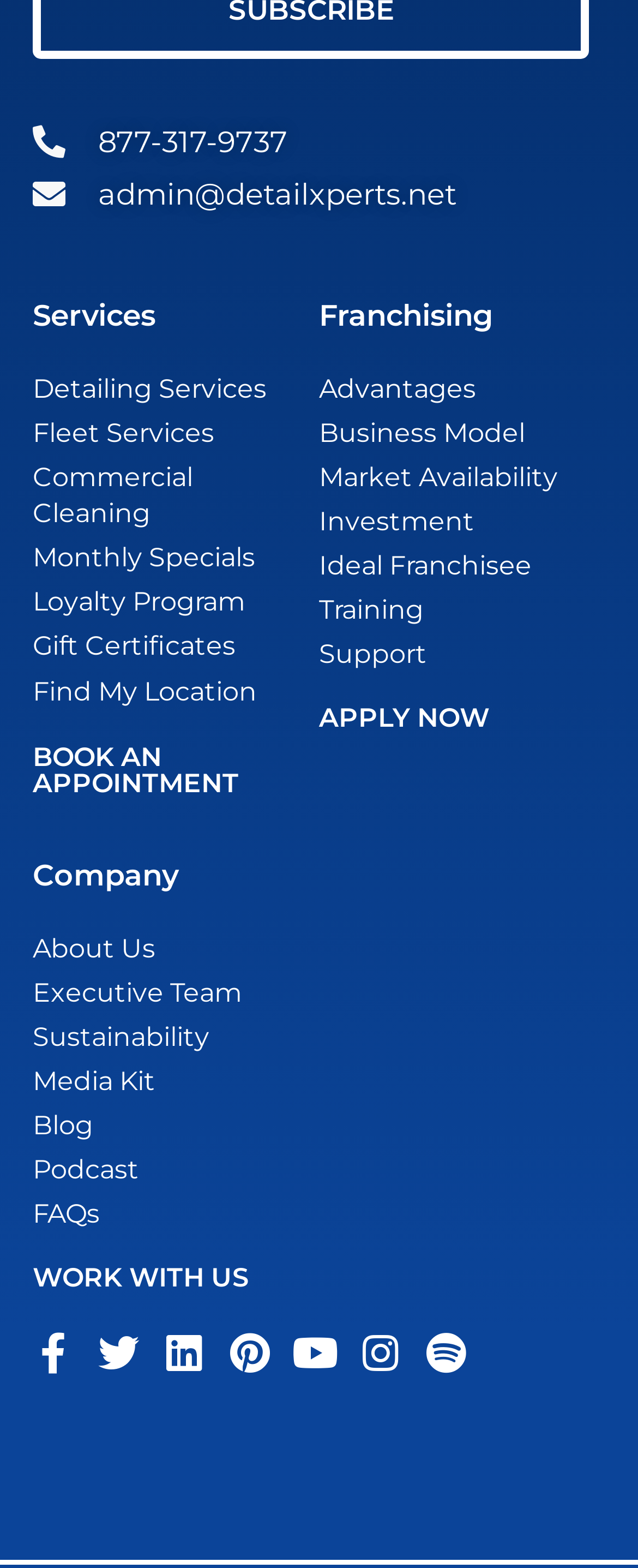What is the name of the company?
Provide a concise answer using a single word or phrase based on the image.

Detail Xperts